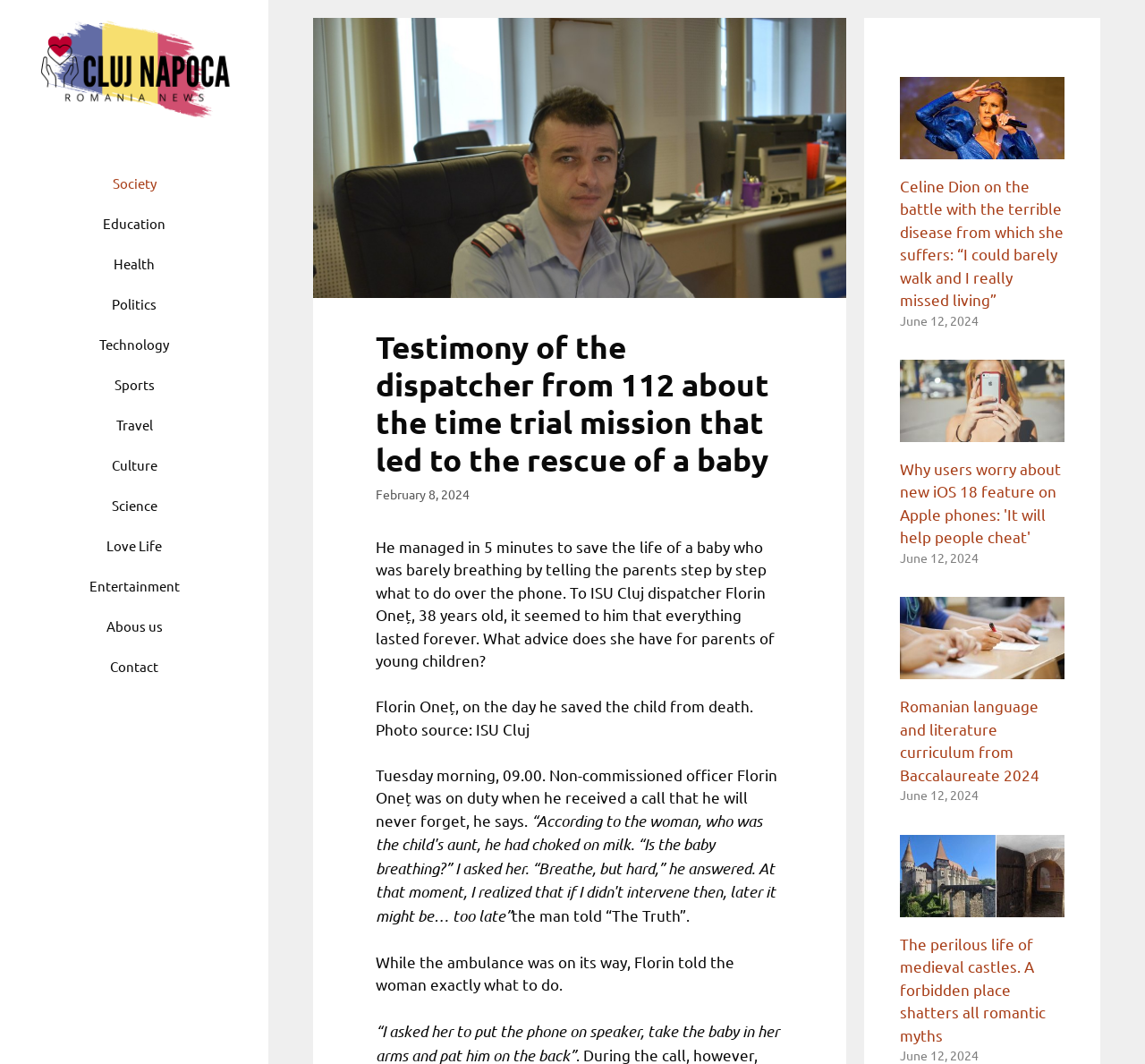Provide the bounding box coordinates of the section that needs to be clicked to accomplish the following instruction: "Read the article about medieval castles."

[0.786, 0.842, 0.93, 0.86]